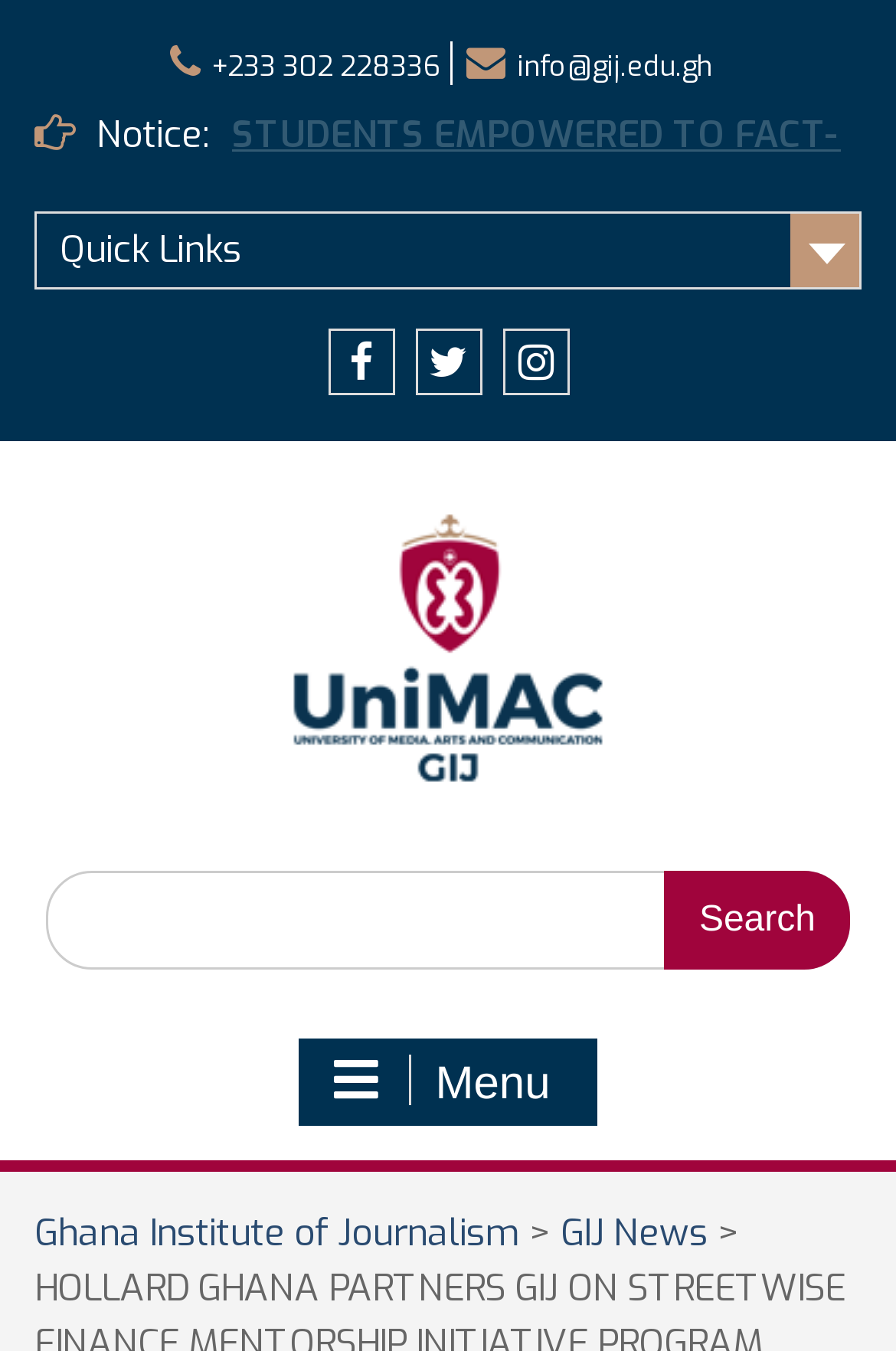Can you find the bounding box coordinates for the element that needs to be clicked to execute this instruction: "click the phone number"? The coordinates should be given as four float numbers between 0 and 1, i.e., [left, top, right, bottom].

[0.236, 0.036, 0.492, 0.063]